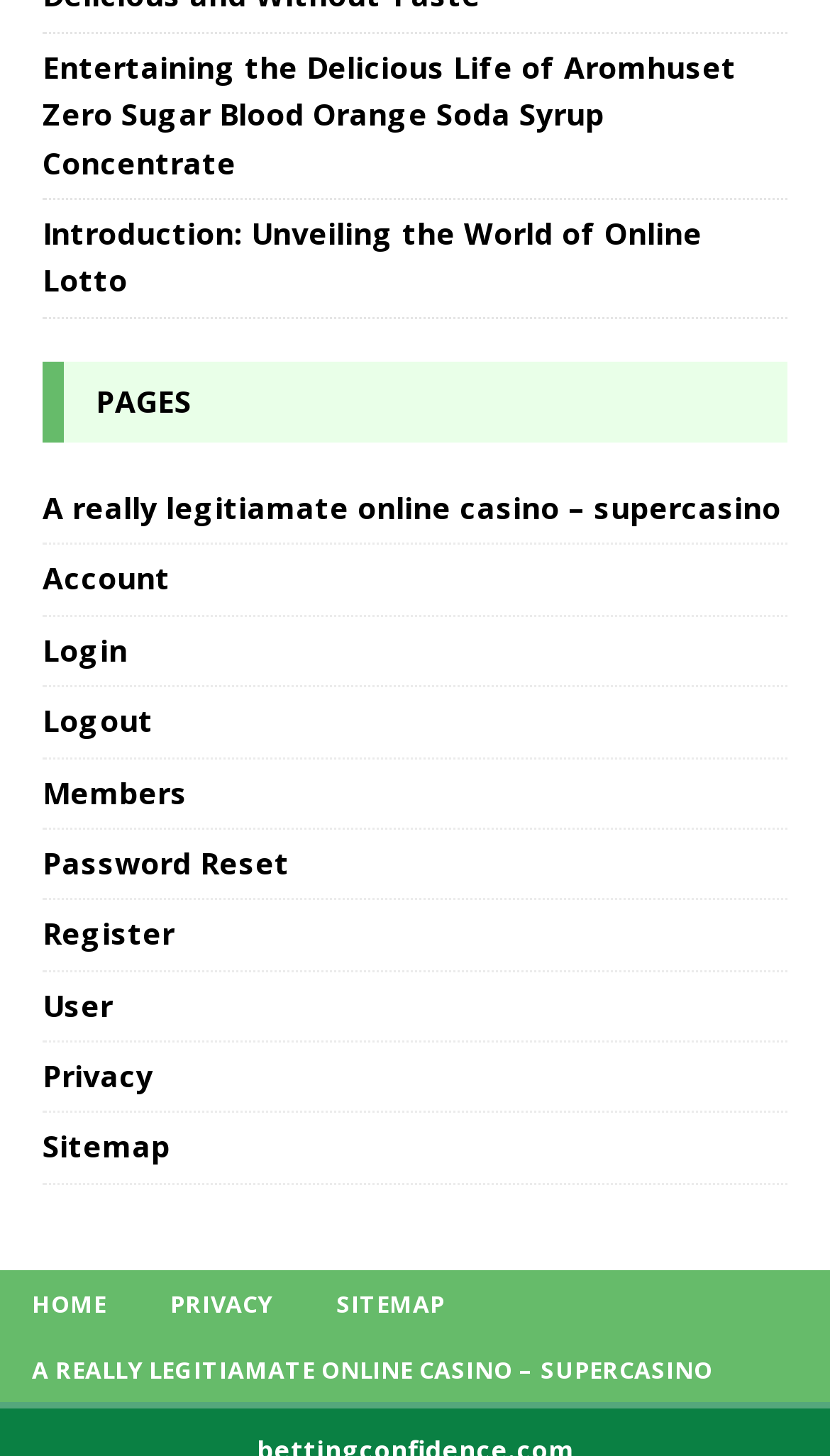Locate the bounding box coordinates of the element that should be clicked to fulfill the instruction: "register an account".

[0.051, 0.619, 0.949, 0.667]